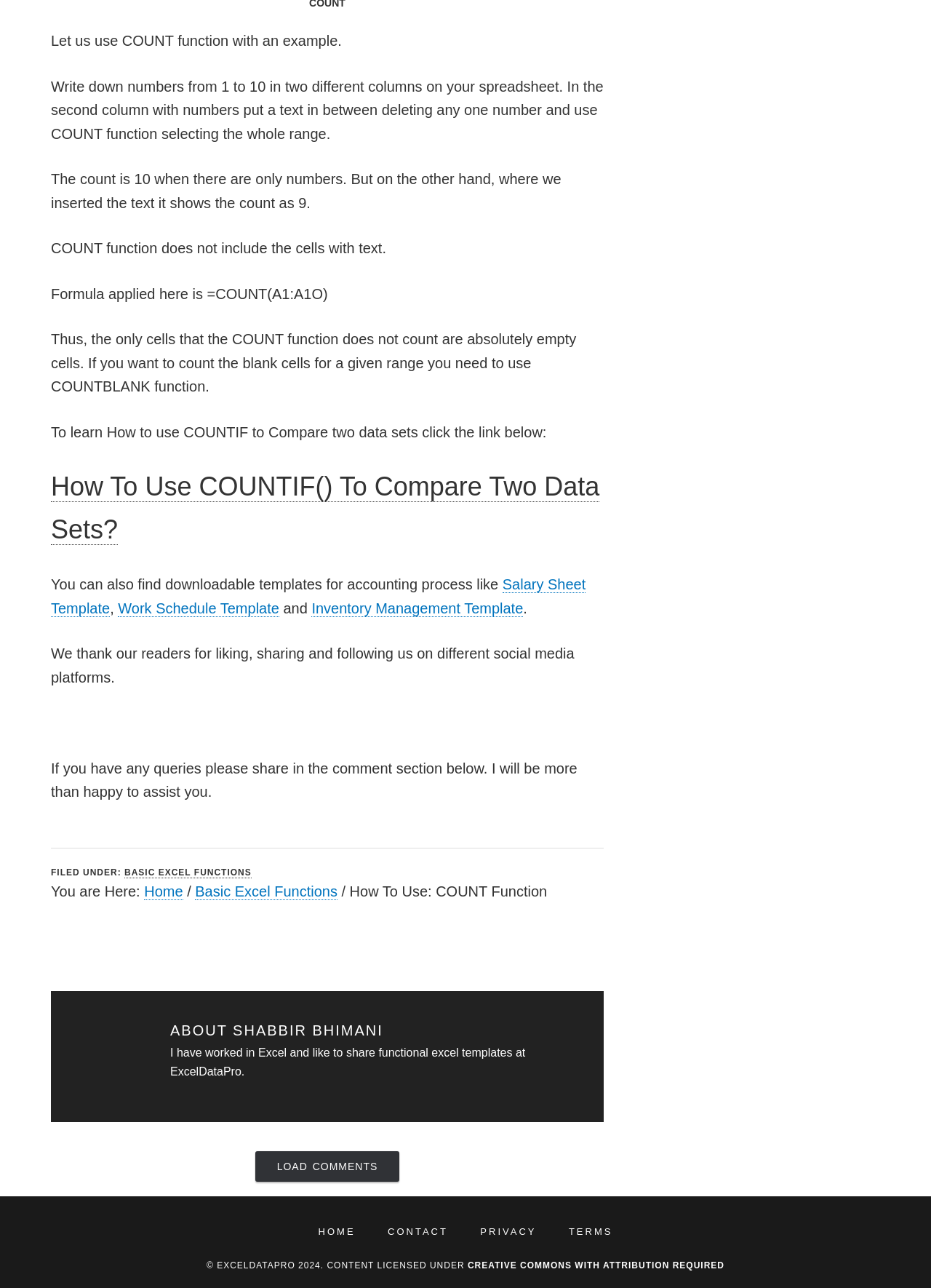Determine the coordinates of the bounding box for the clickable area needed to execute this instruction: "Click the link to download the Work Schedule Template".

[0.127, 0.466, 0.3, 0.479]